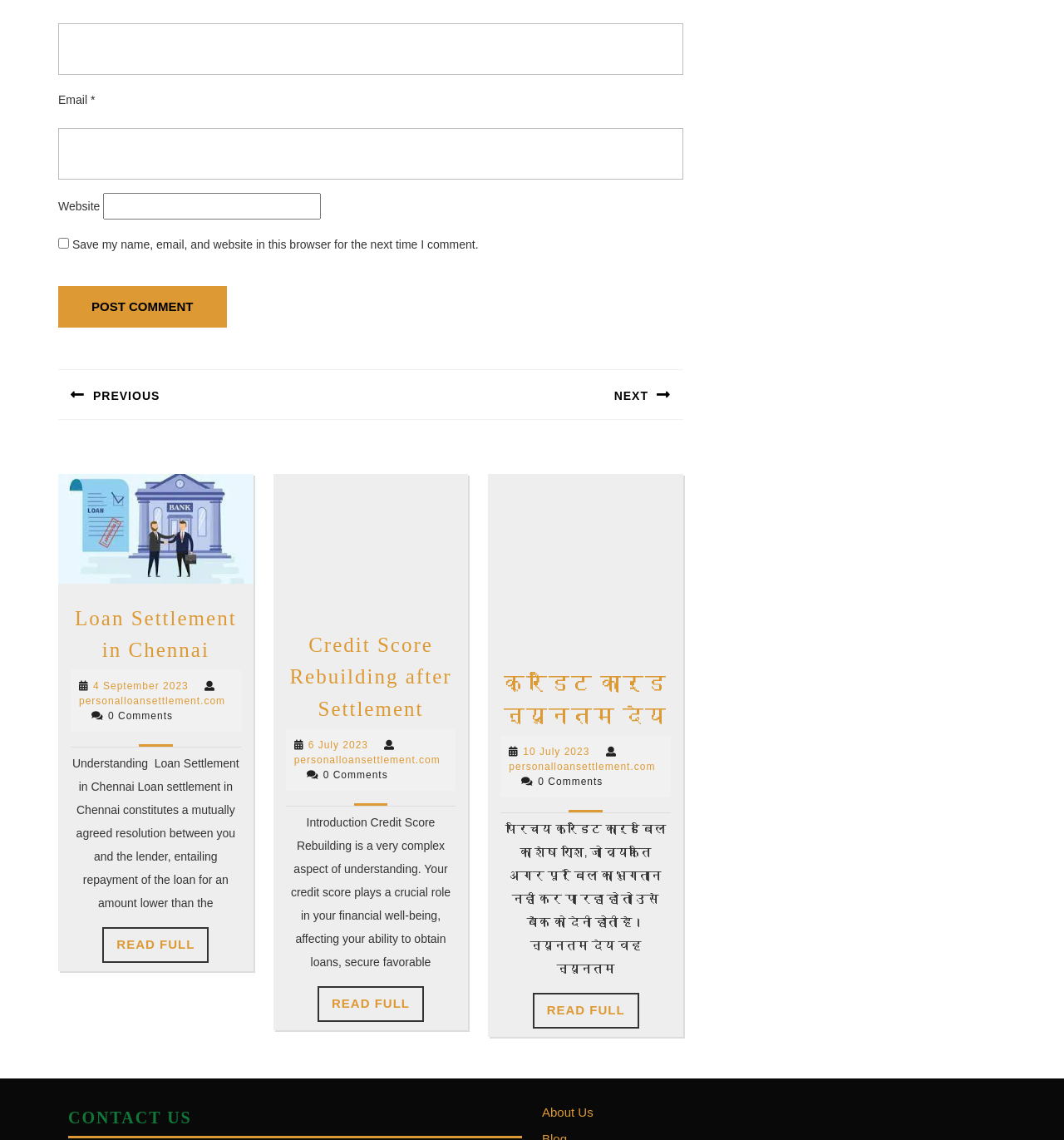Provide the bounding box coordinates for the area that should be clicked to complete the instruction: "Click the 'Post Comment' button".

[0.055, 0.251, 0.213, 0.287]